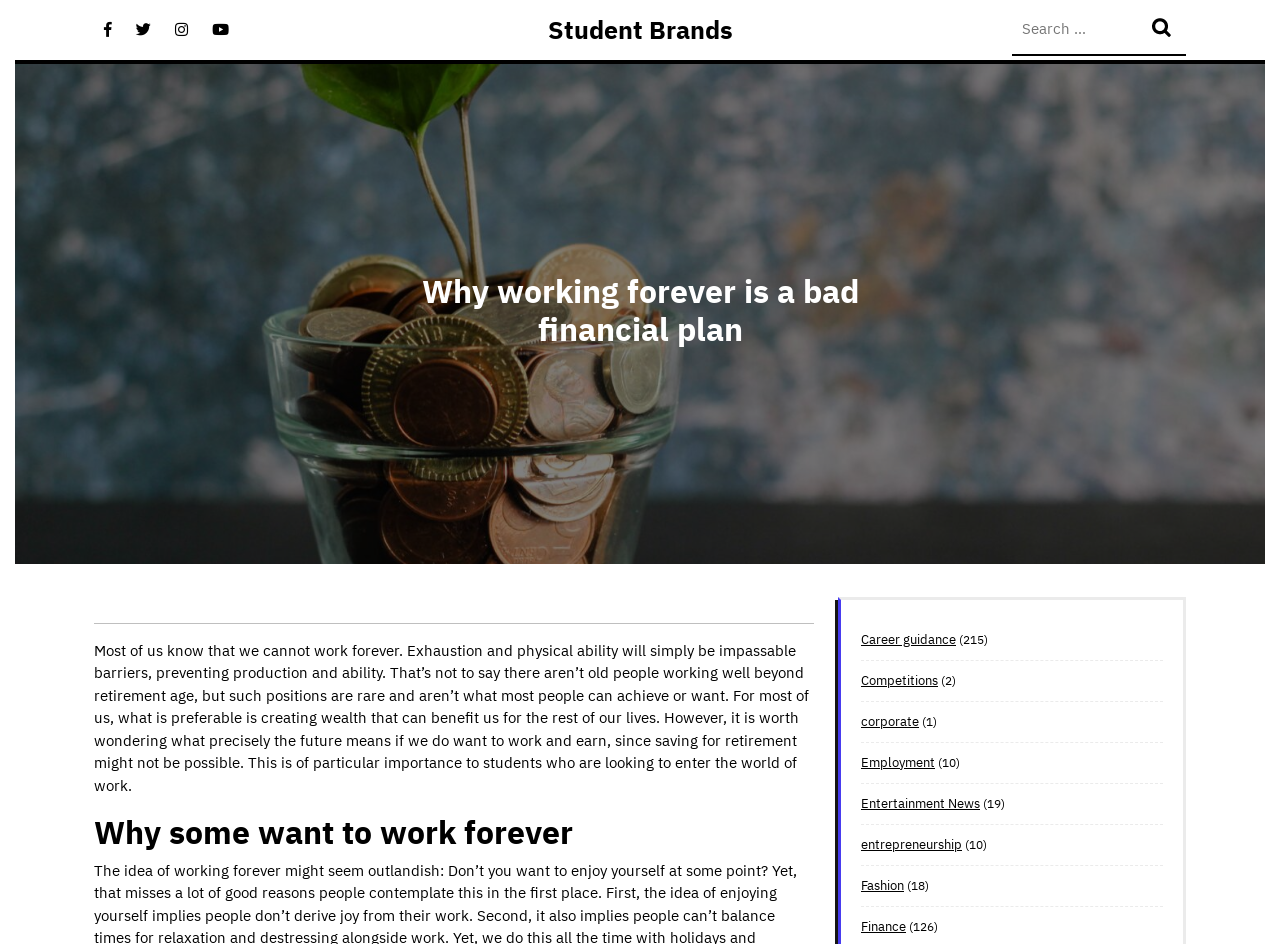What categories are listed at the bottom of the article?
Using the image, give a concise answer in the form of a single word or short phrase.

Career guidance, Competitions, etc.